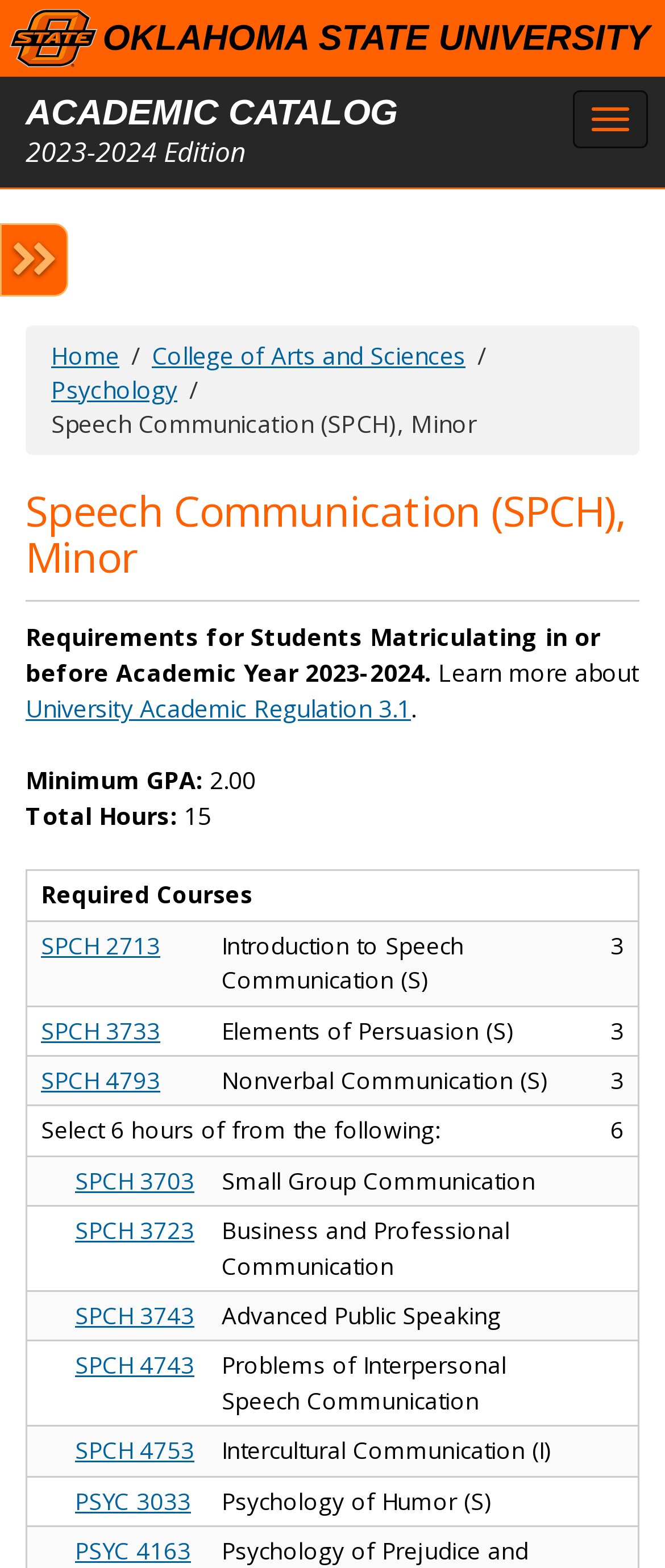Analyze the image and answer the question with as much detail as possible: 
What is the name of the course that is described as 'Introduction to Speech Communication'?

I found the answer by looking at the course list, where I found a course with the description 'Introduction to Speech Communication', and its course code is SPCH 2713.